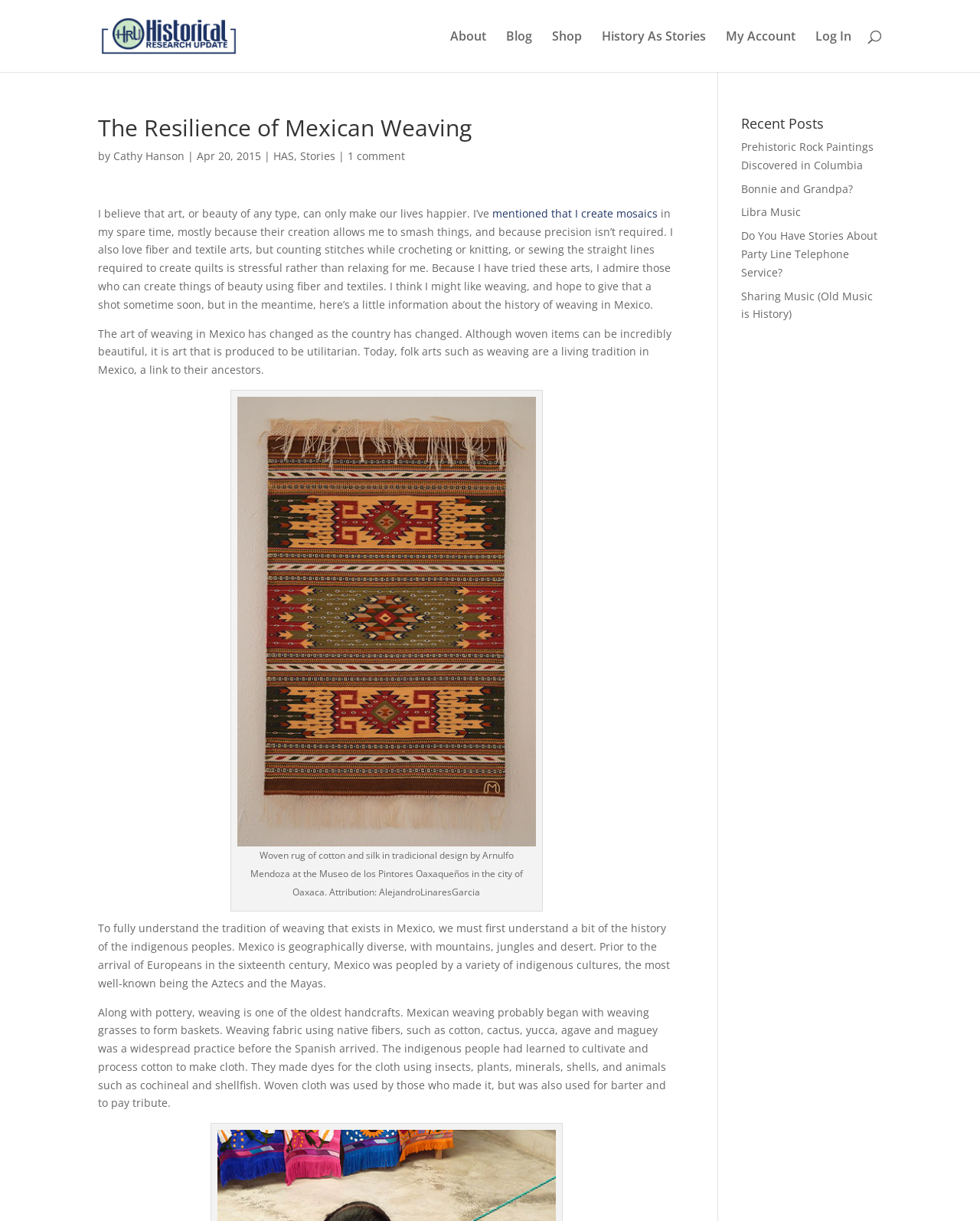Please answer the following question using a single word or phrase: 
What is the subject of the woven rug in the image?

cotton and silk